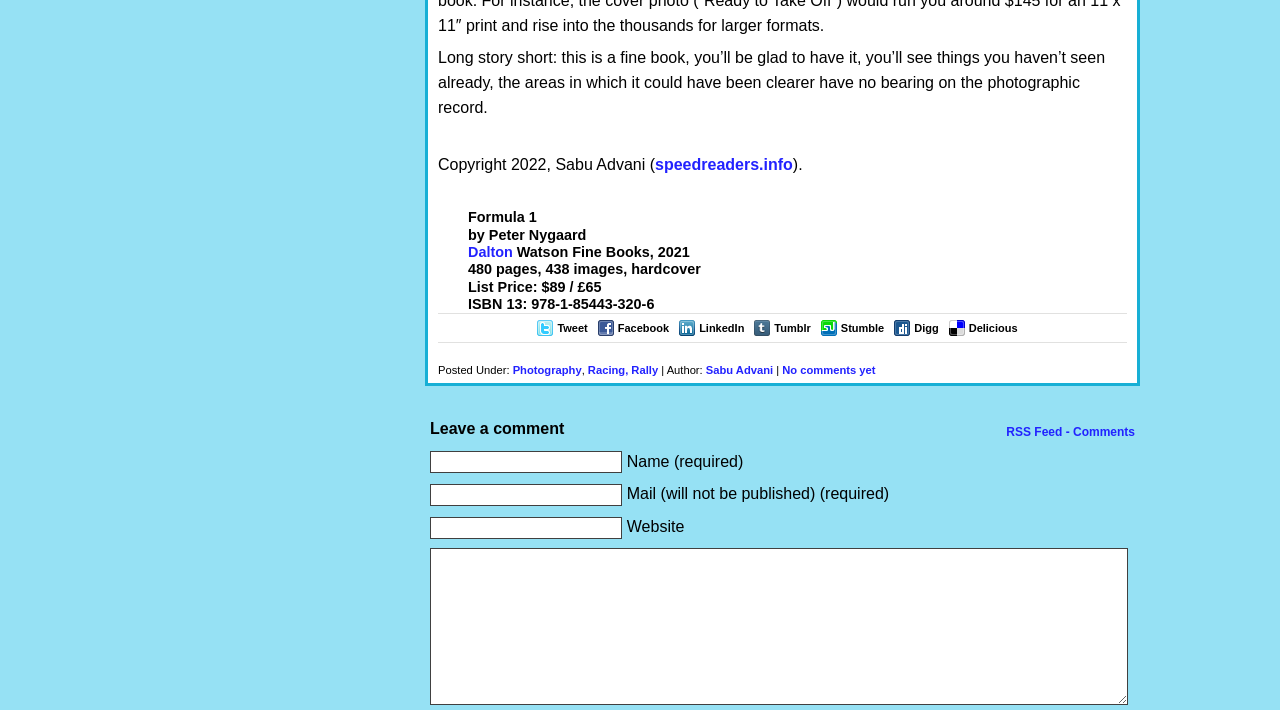Using the image as a reference, answer the following question in as much detail as possible:
How many pages does the book have?

The number of pages in the book can be found in the heading element with the text '480 pages, 438 images, hardcover'. The number of pages is 480.